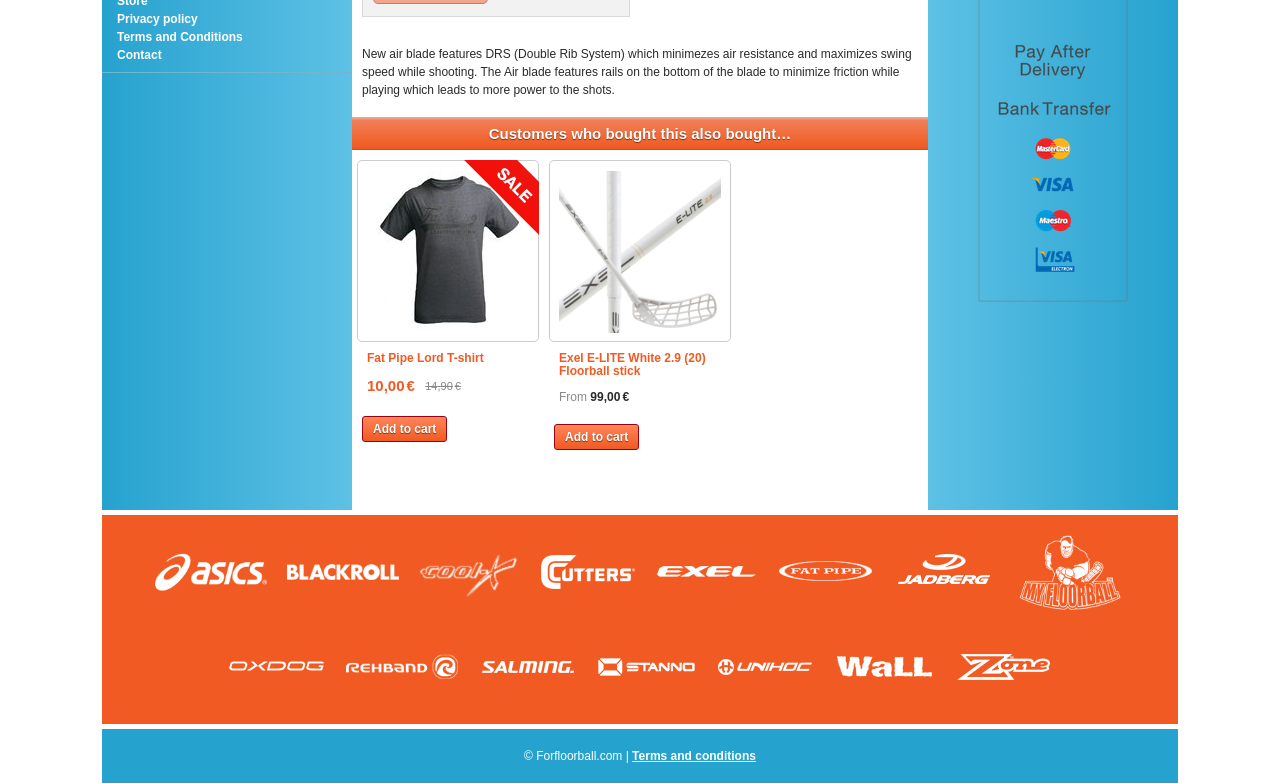Identify the bounding box for the UI element specified in this description: "title="Oxdog"". The coordinates must be four float numbers between 0 and 1, formatted as [left, top, right, bottom].

[0.173, 0.805, 0.259, 0.899]